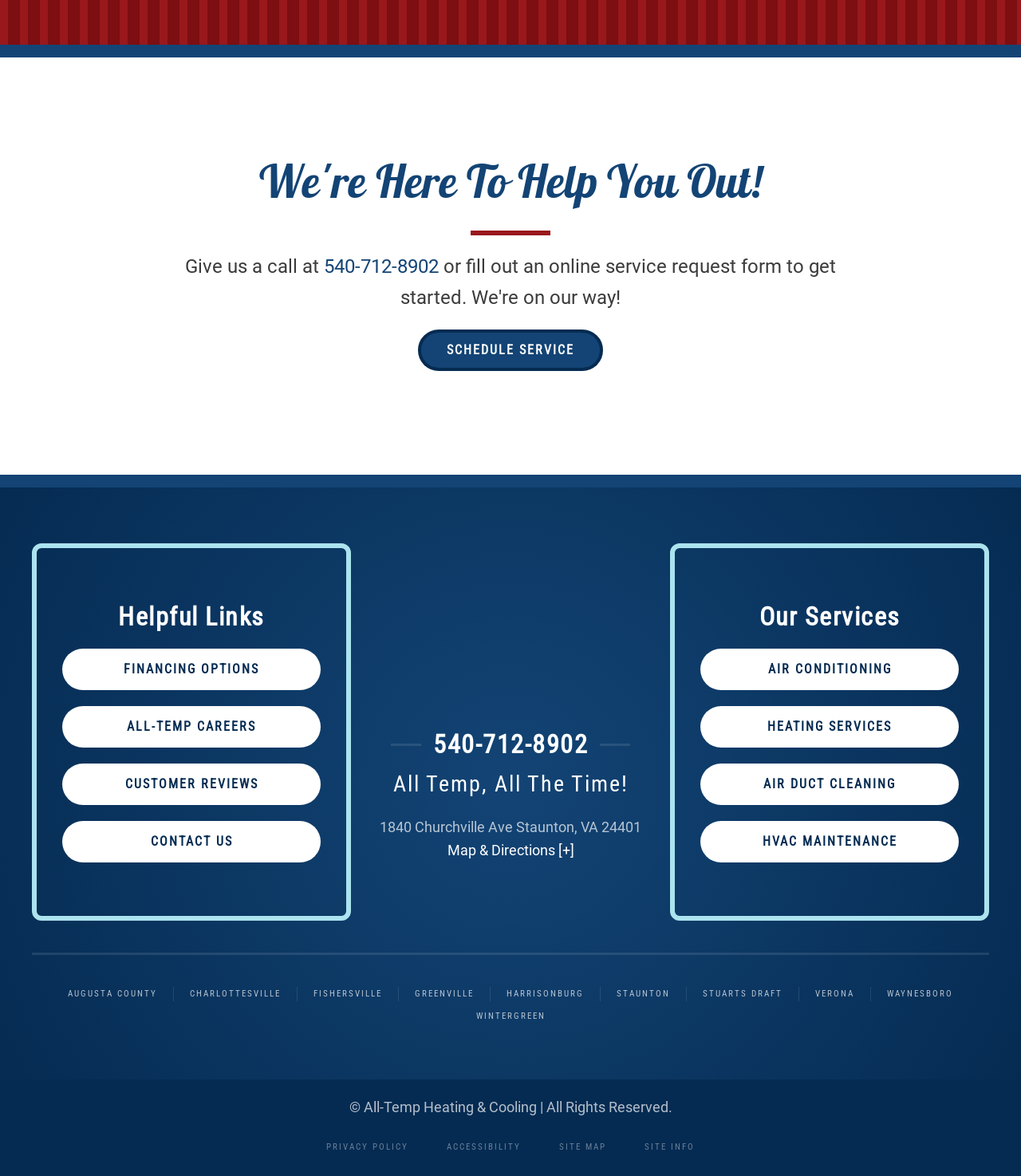Use a single word or phrase to answer the question: What is the phone number to schedule a service?

540-712-8902